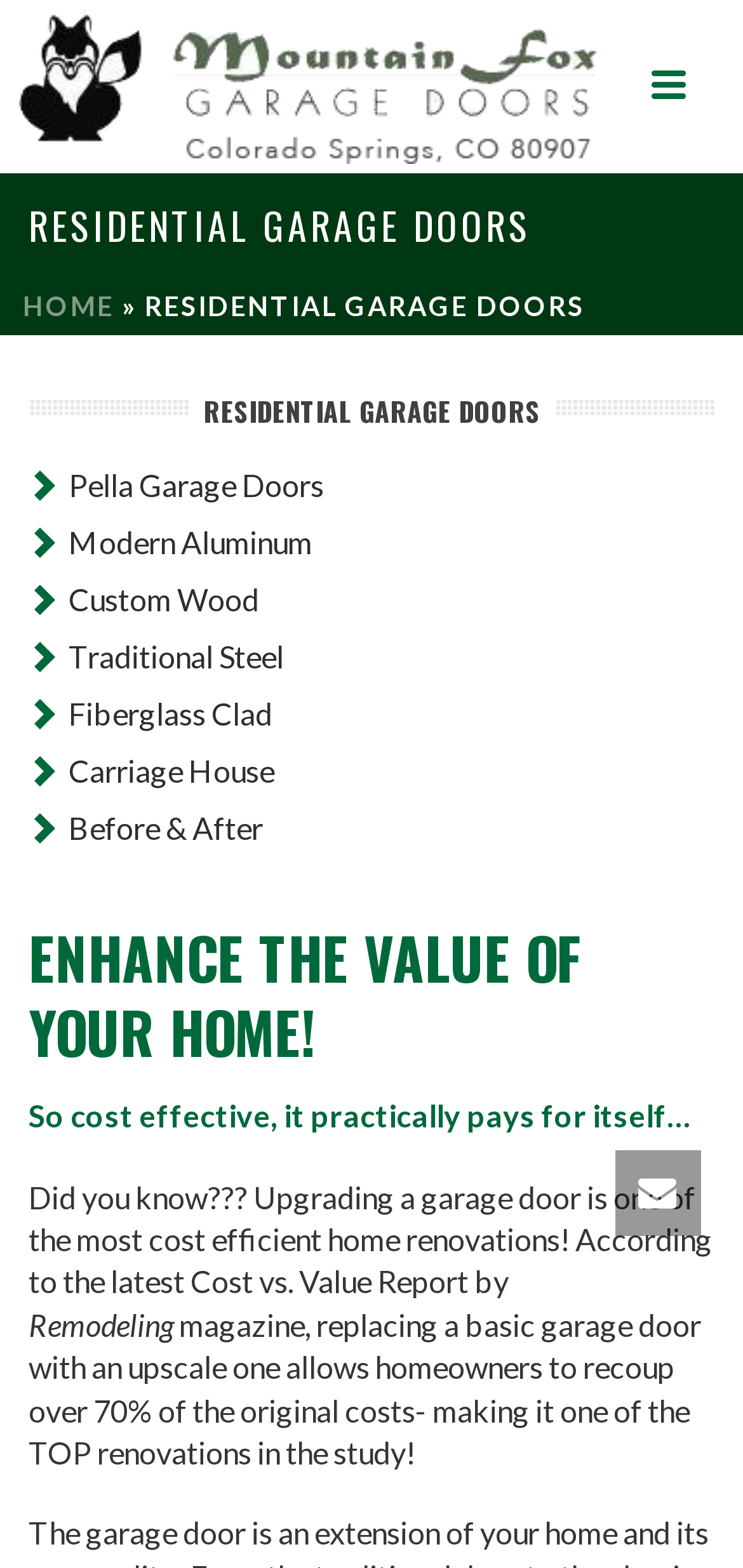Find and provide the bounding box coordinates for the UI element described here: "parent_node: Better and Better". The coordinates should be given as four float numbers between 0 and 1: [left, top, right, bottom].

None